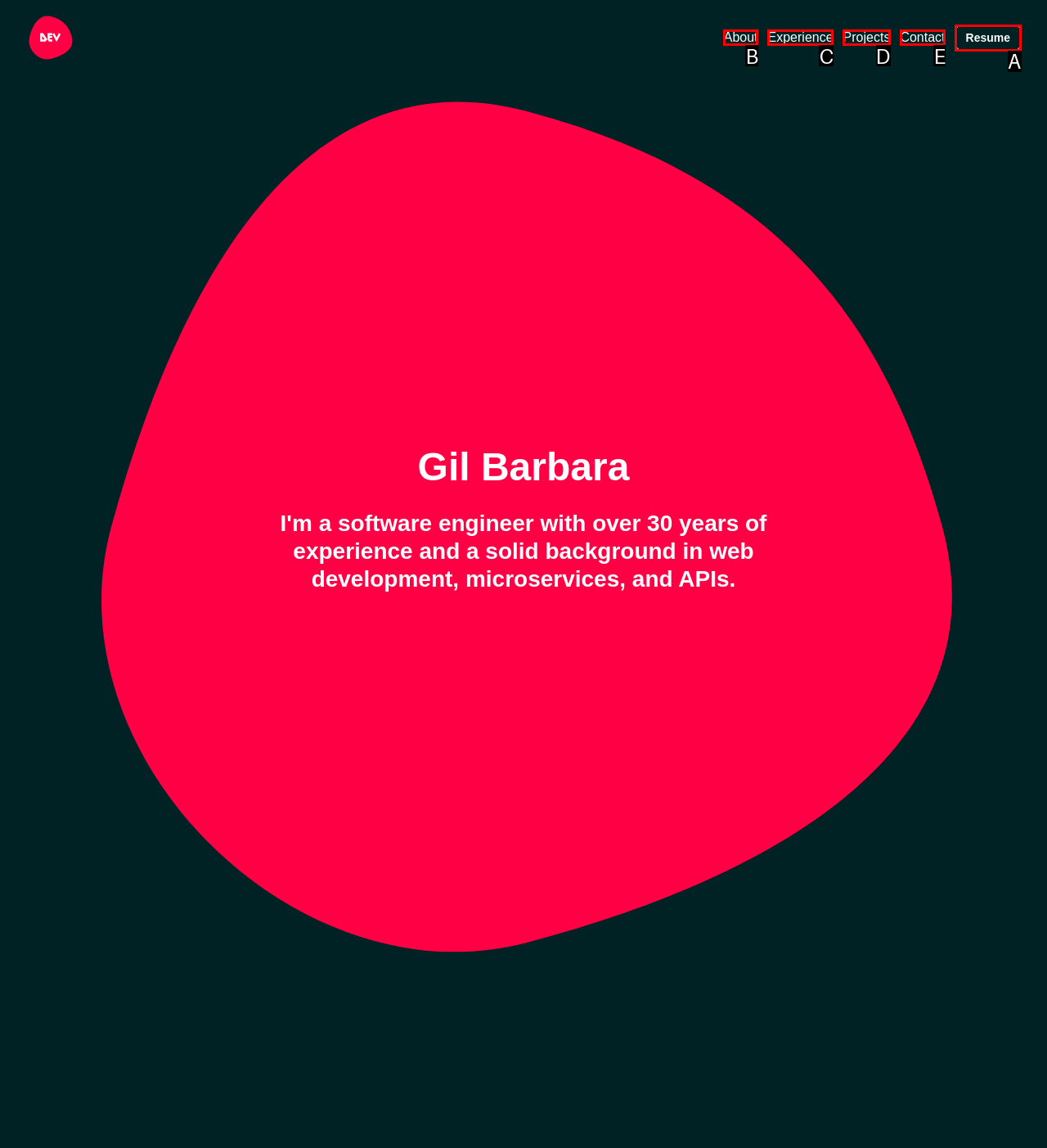Identify the HTML element that best fits the description: Contact. Respond with the letter of the corresponding element.

E